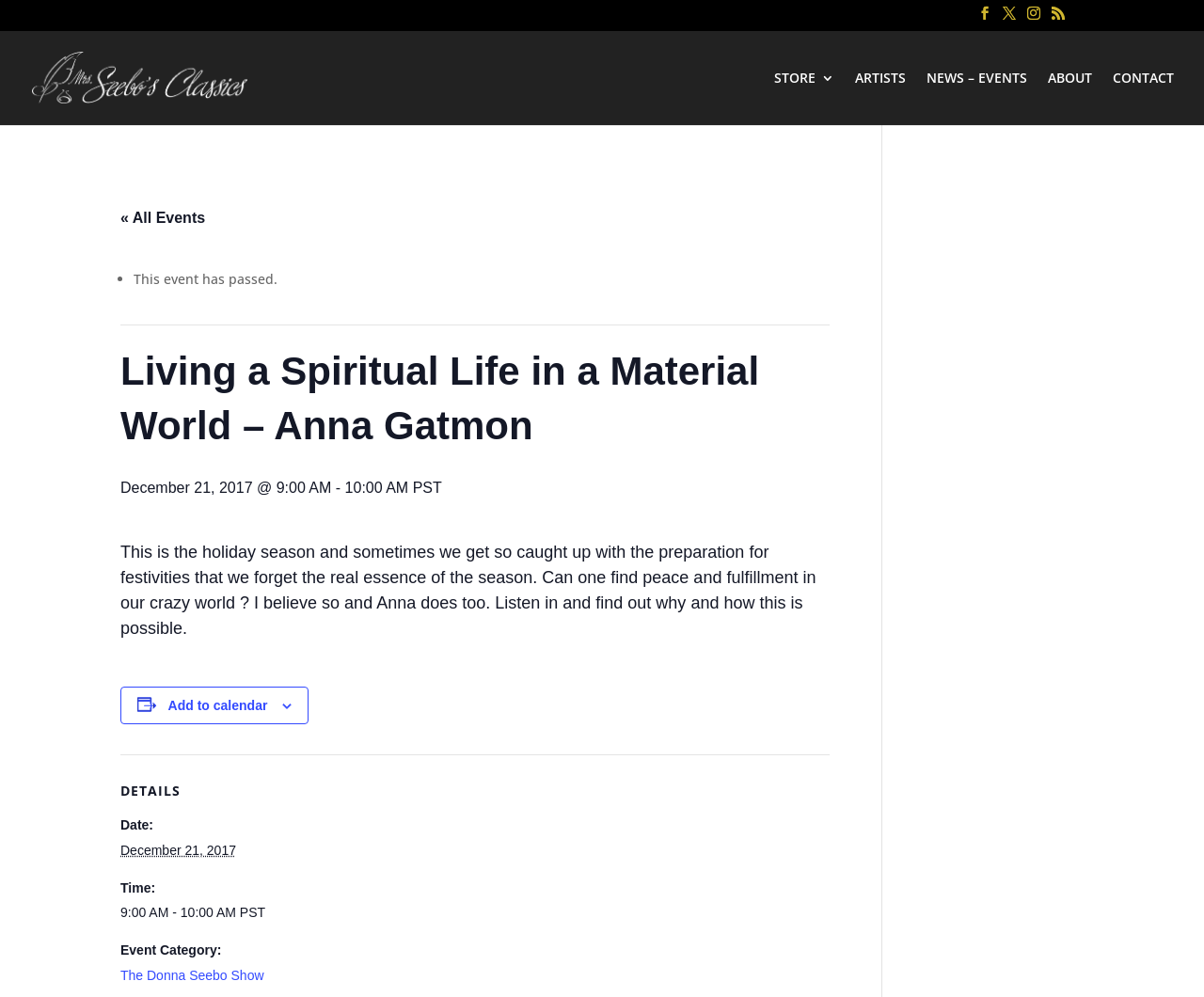Identify the bounding box coordinates of the section that should be clicked to achieve the task described: "Click the 'STORE 3' link".

[0.643, 0.071, 0.693, 0.125]